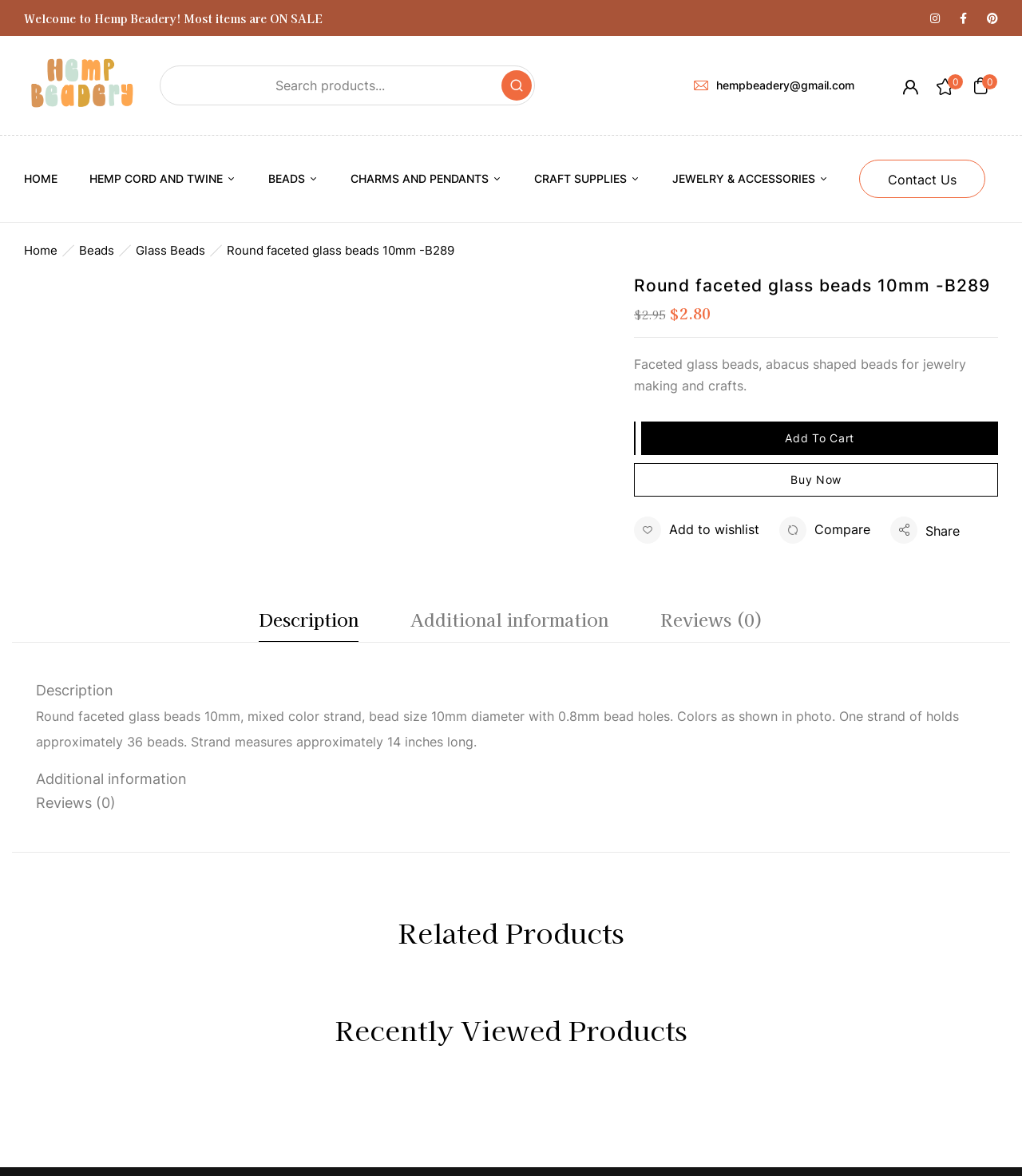What is the length of the strand?
Based on the image, answer the question with as much detail as possible.

The length of the strand can be found in the product description section, where it is mentioned that the strand measures approximately 14 inches long.